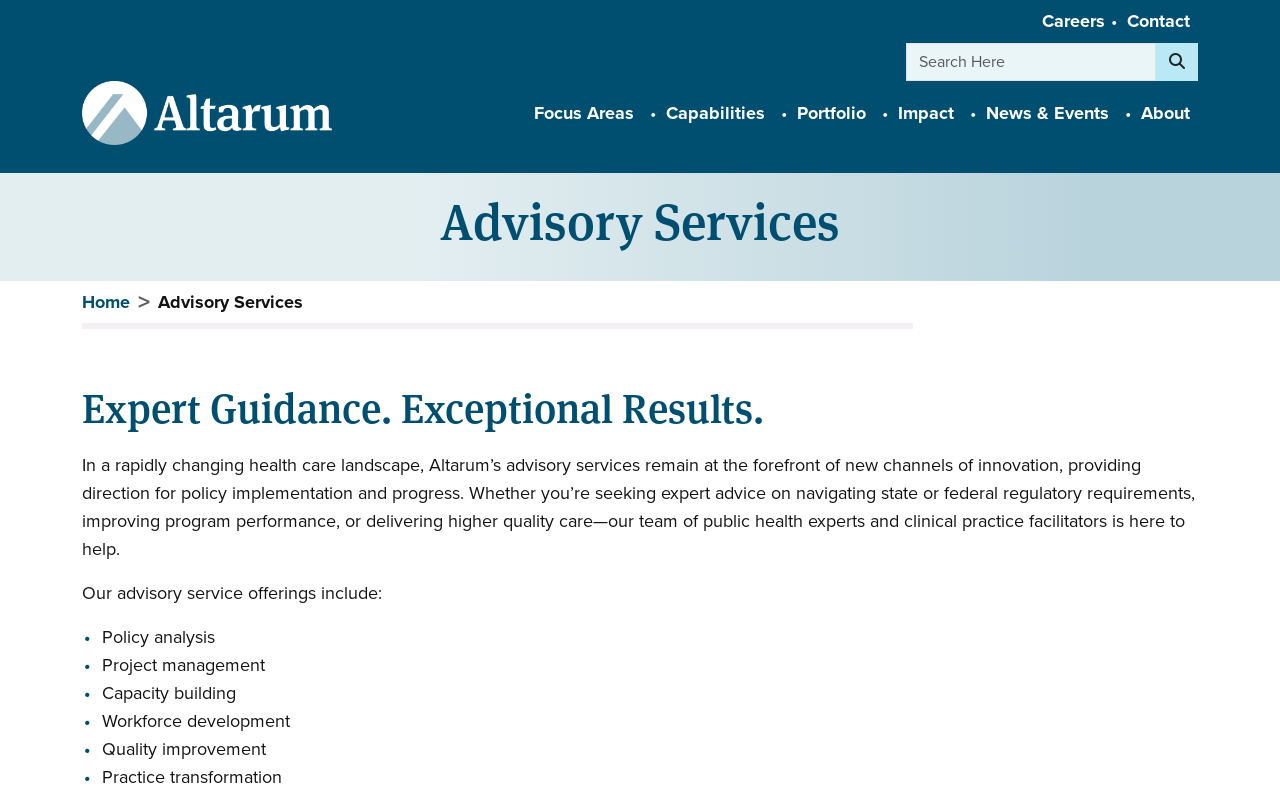Identify the bounding box coordinates for the element that needs to be clicked to fulfill this instruction: "Click on Altarum Logo". Provide the coordinates in the format of four float numbers between 0 and 1: [left, top, right, bottom].

[0.064, 0.124, 0.259, 0.157]